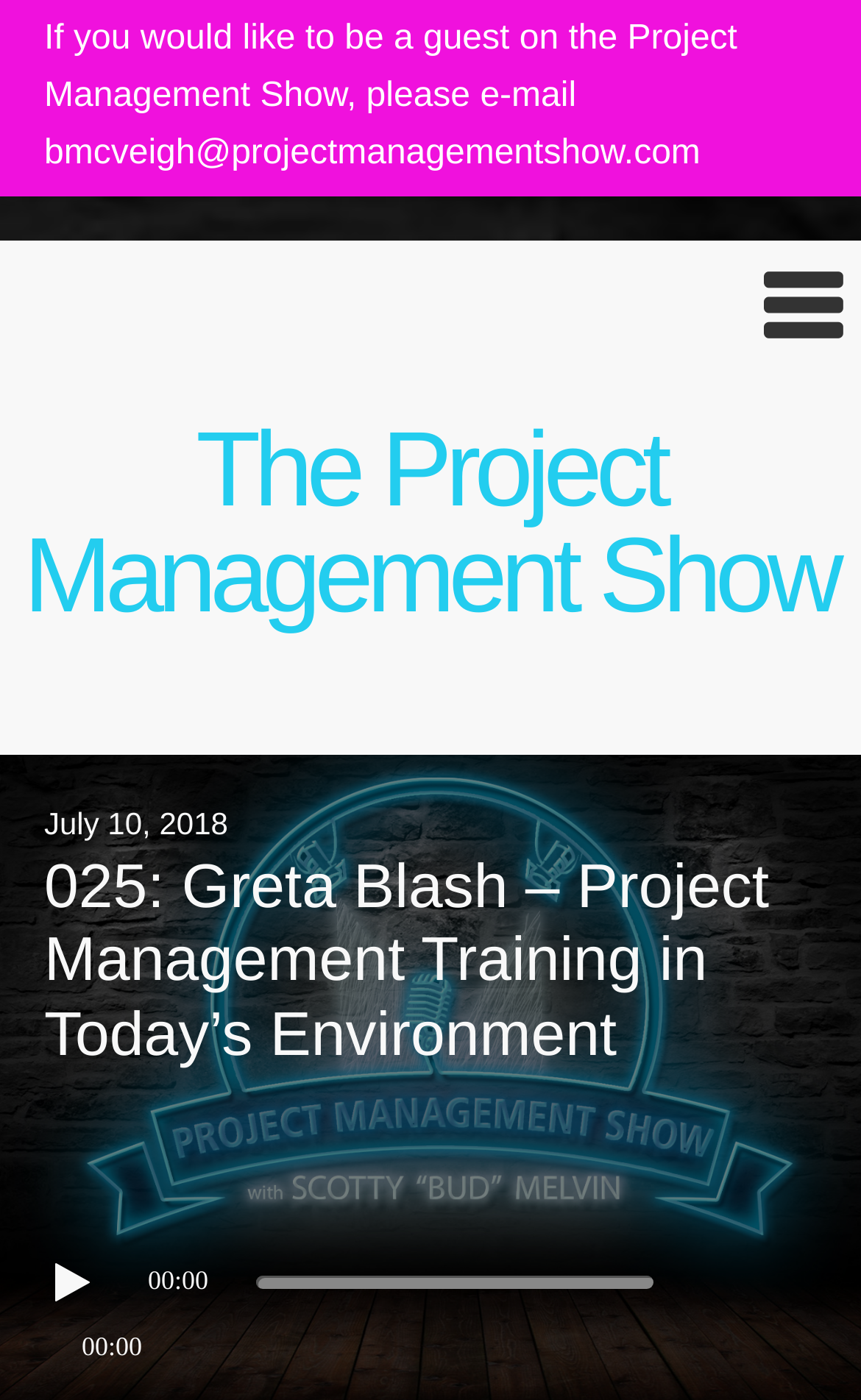Provide a single word or phrase to answer the given question: 
What is the current time of the audio player?

00:00